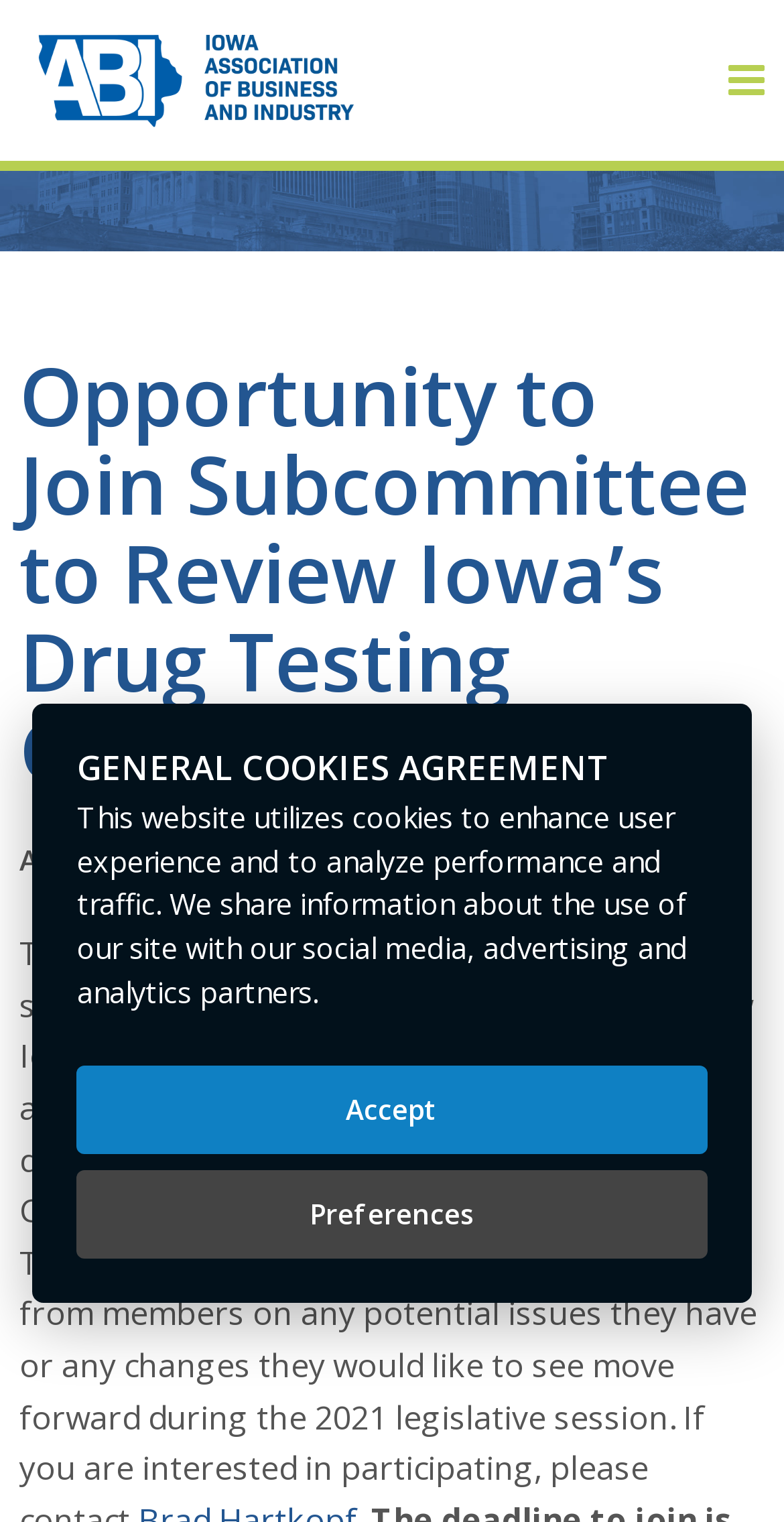Please provide the bounding box coordinates for the element that needs to be clicked to perform the following instruction: "Click the Member Login link". The coordinates should be given as four float numbers between 0 and 1, i.e., [left, top, right, bottom].

[0.334, 0.031, 0.78, 0.068]